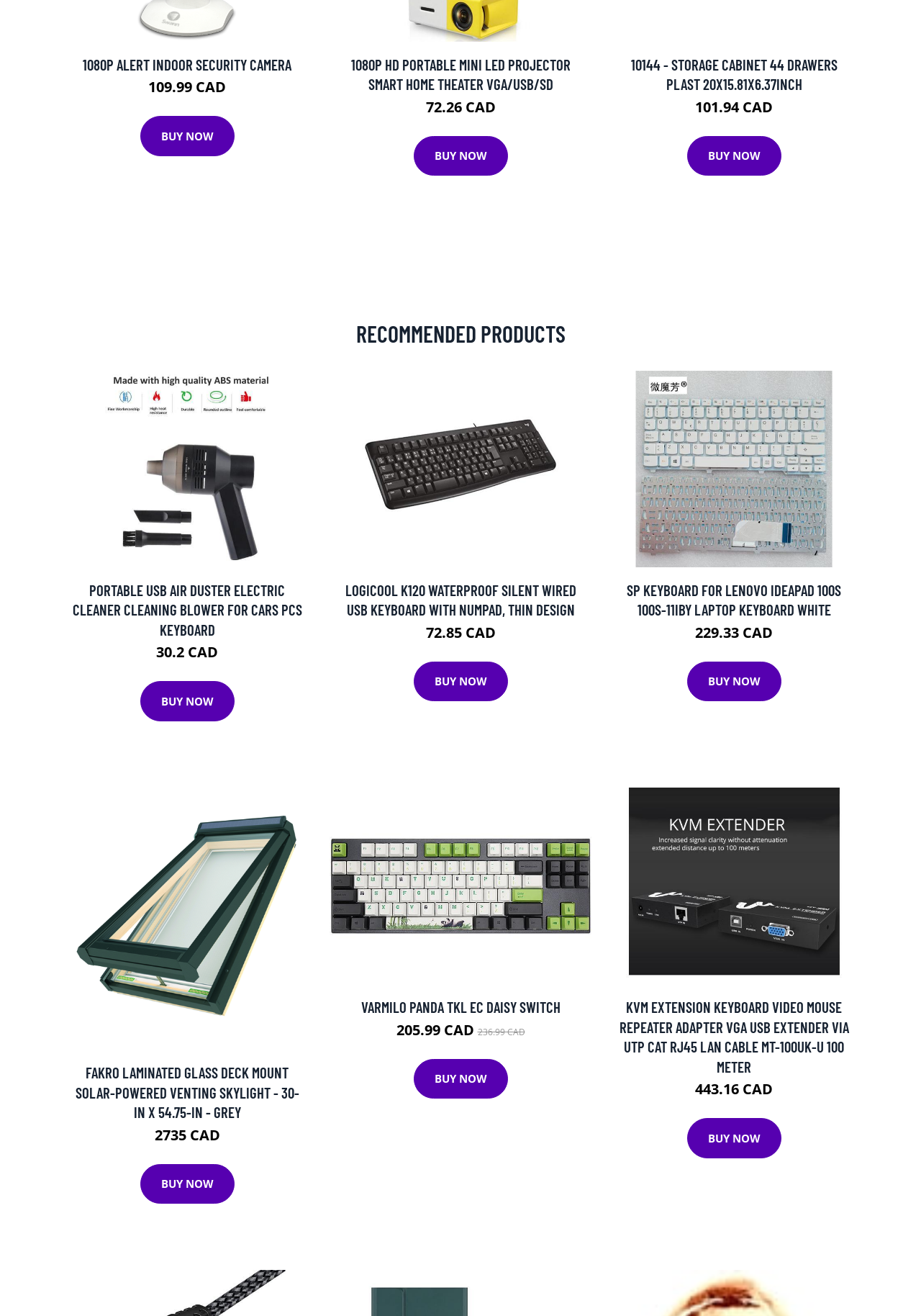What is the product category of the 'logicool k120 waterproof silent wired usb keyboard with numpad, thin design'?
Answer the question in a detailed and comprehensive manner.

Based on the product name and description, I inferred that the 'logicool k120 waterproof silent wired usb keyboard with numpad, thin design' product belongs to the keyboard category.